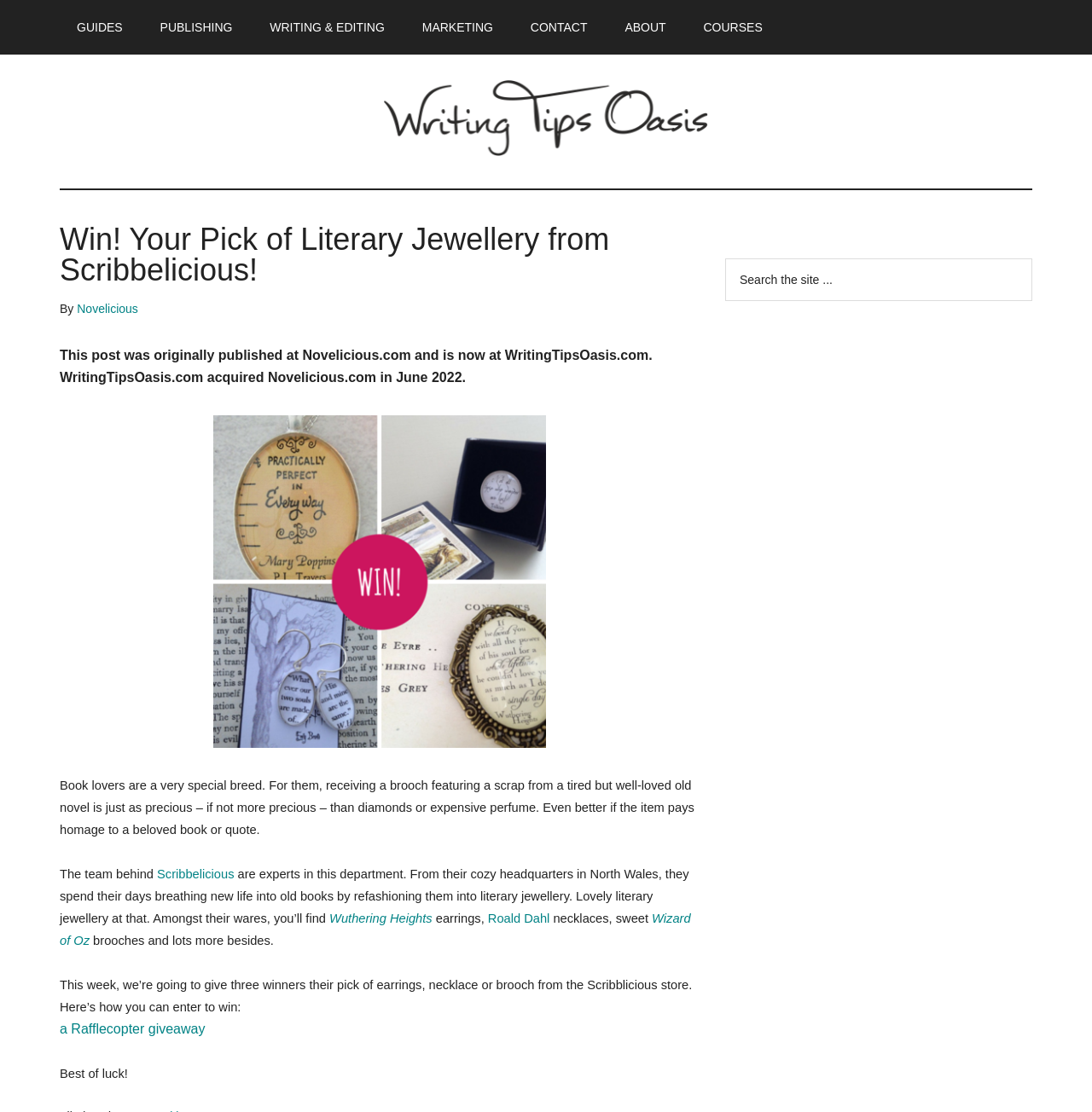Based on the image, please respond to the question with as much detail as possible:
How many winners will receive a prize from Scribblicious?

The webpage states that three winners will be chosen to receive their pick of earrings, necklace, or brooch from the Scribblicious store.